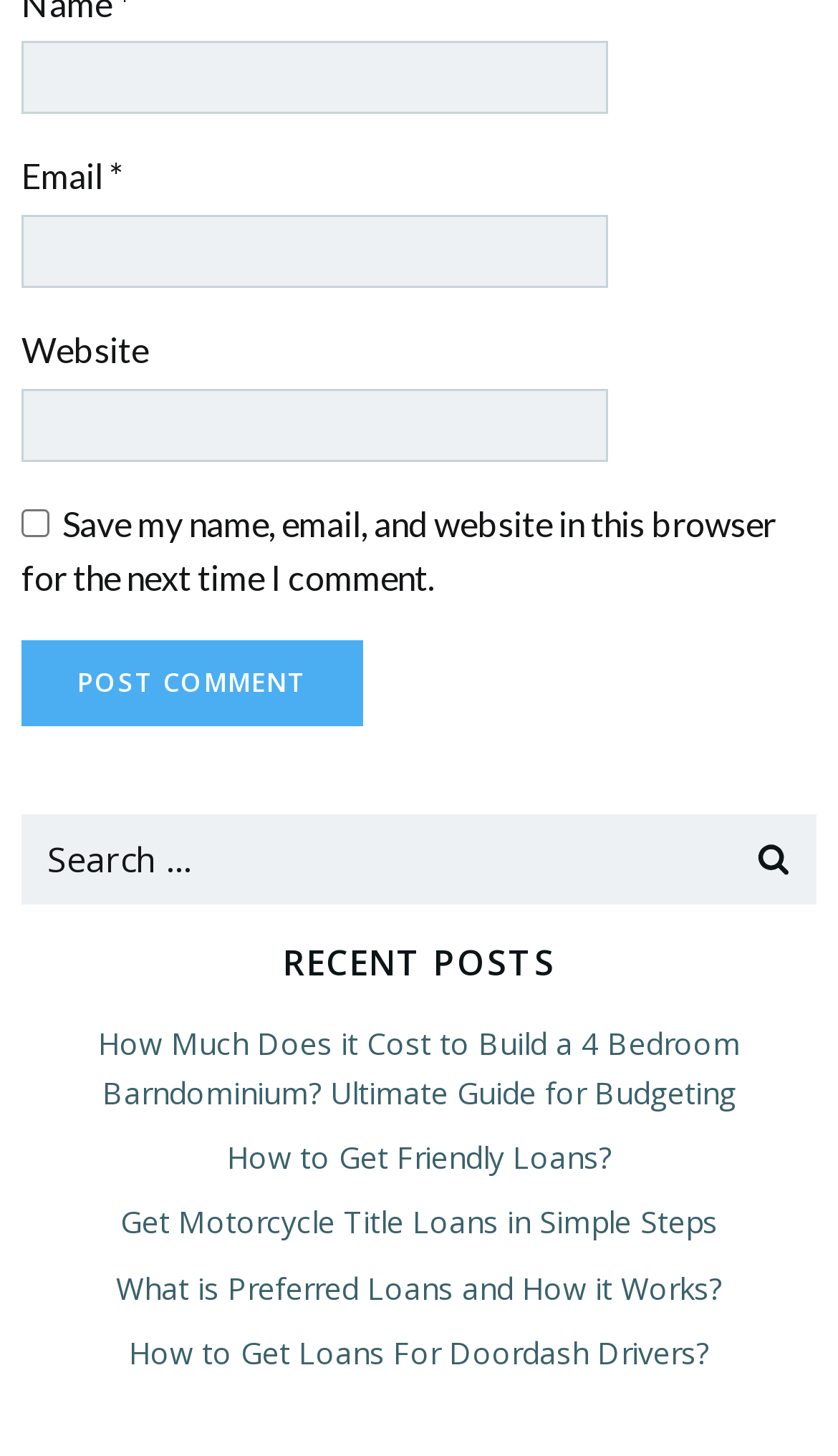Pinpoint the bounding box coordinates of the element that must be clicked to accomplish the following instruction: "Read the recent post about building a 4 bedroom barndominium". The coordinates should be in the format of four float numbers between 0 and 1, i.e., [left, top, right, bottom].

[0.117, 0.703, 0.883, 0.764]